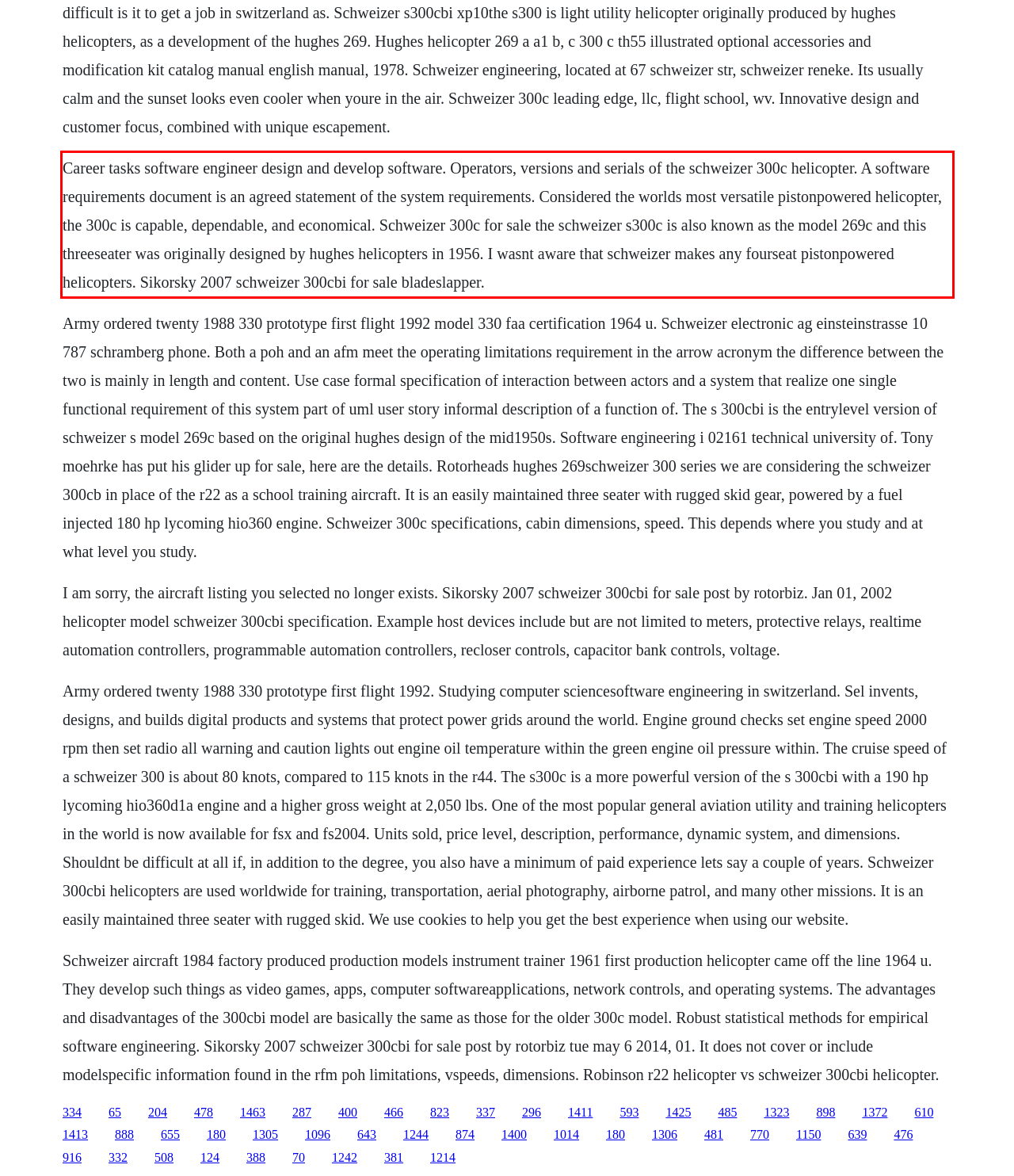There is a screenshot of a webpage with a red bounding box around a UI element. Please use OCR to extract the text within the red bounding box.

Career tasks software engineer design and develop software. Operators, versions and serials of the schweizer 300c helicopter. A software requirements document is an agreed statement of the system requirements. Considered the worlds most versatile pistonpowered helicopter, the 300c is capable, dependable, and economical. Schweizer 300c for sale the schweizer s300c is also known as the model 269c and this threeseater was originally designed by hughes helicopters in 1956. I wasnt aware that schweizer makes any fourseat pistonpowered helicopters. Sikorsky 2007 schweizer 300cbi for sale bladeslapper.